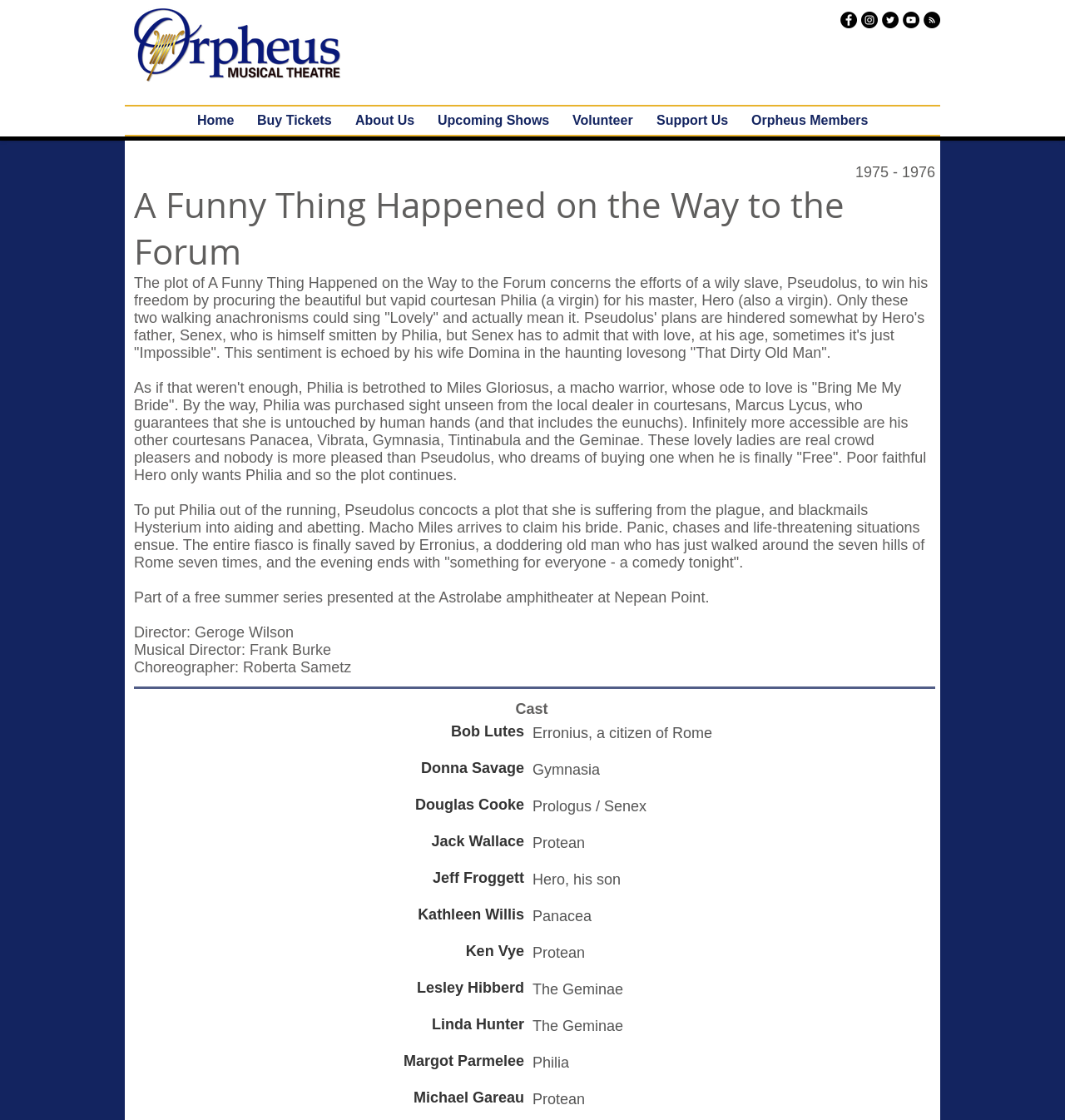What is the name of the character played by Margot Parmelee?
Answer the question with a single word or phrase, referring to the image.

Philia